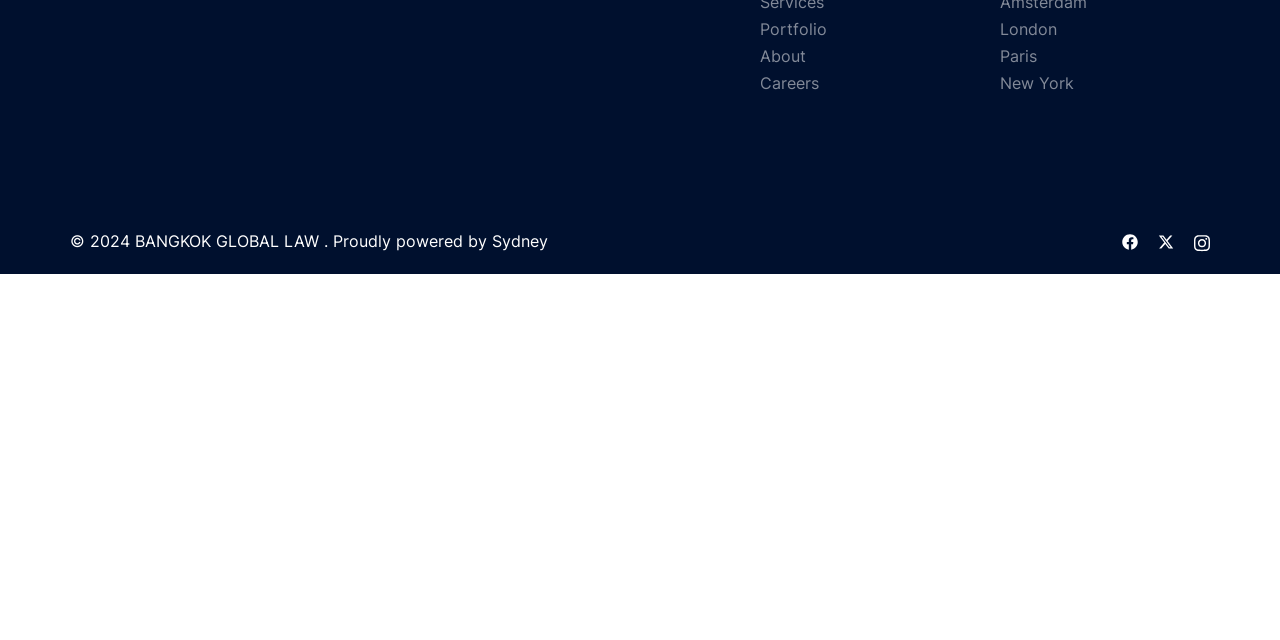Please find the bounding box coordinates (top-left x, top-left y, bottom-right x, bottom-right y) in the screenshot for the UI element described as follows: New York

[0.781, 0.114, 0.839, 0.145]